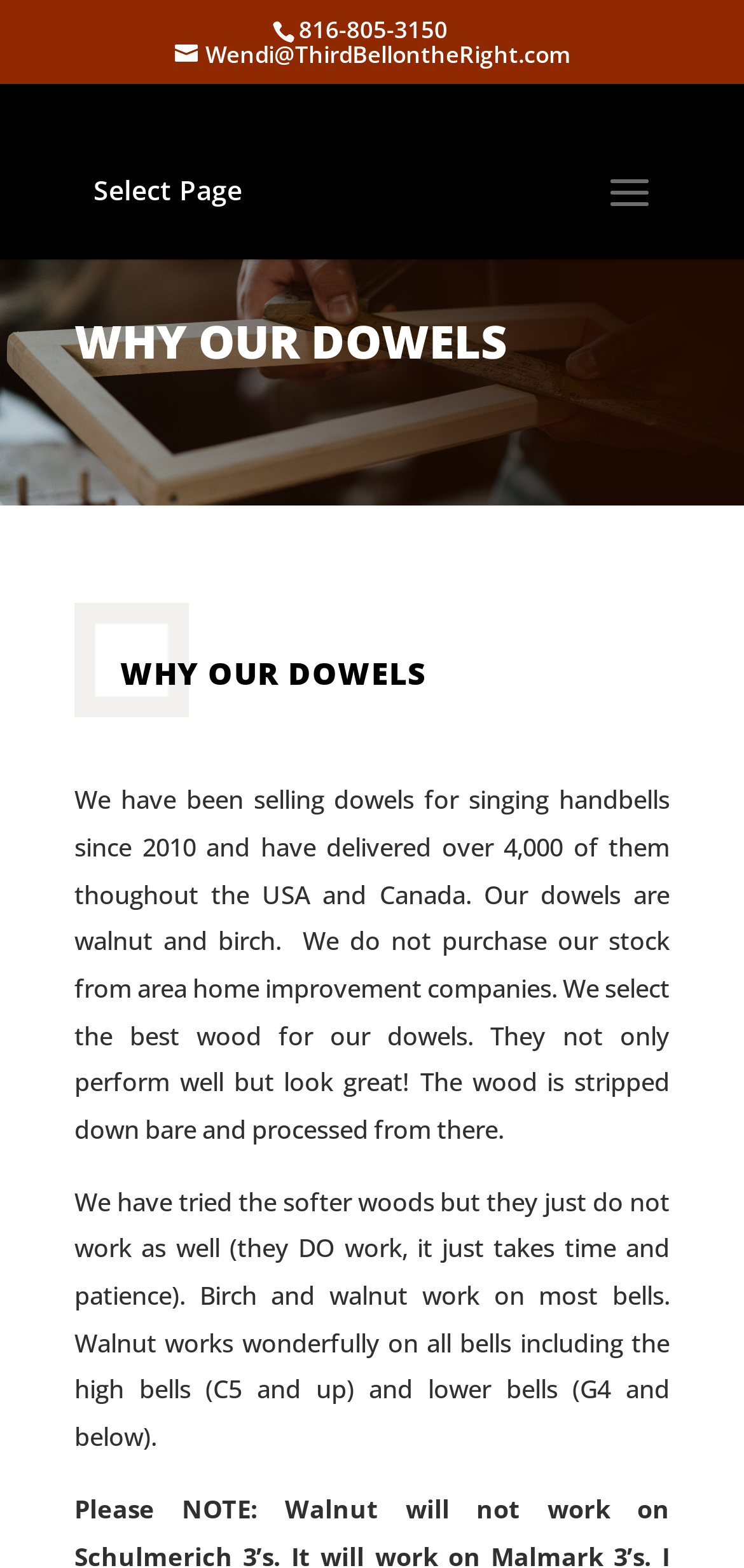Provide the bounding box coordinates of the HTML element this sentence describes: "Wendi@ThirdBellontheRight.com". The bounding box coordinates consist of four float numbers between 0 and 1, i.e., [left, top, right, bottom].

[0.235, 0.024, 0.765, 0.045]